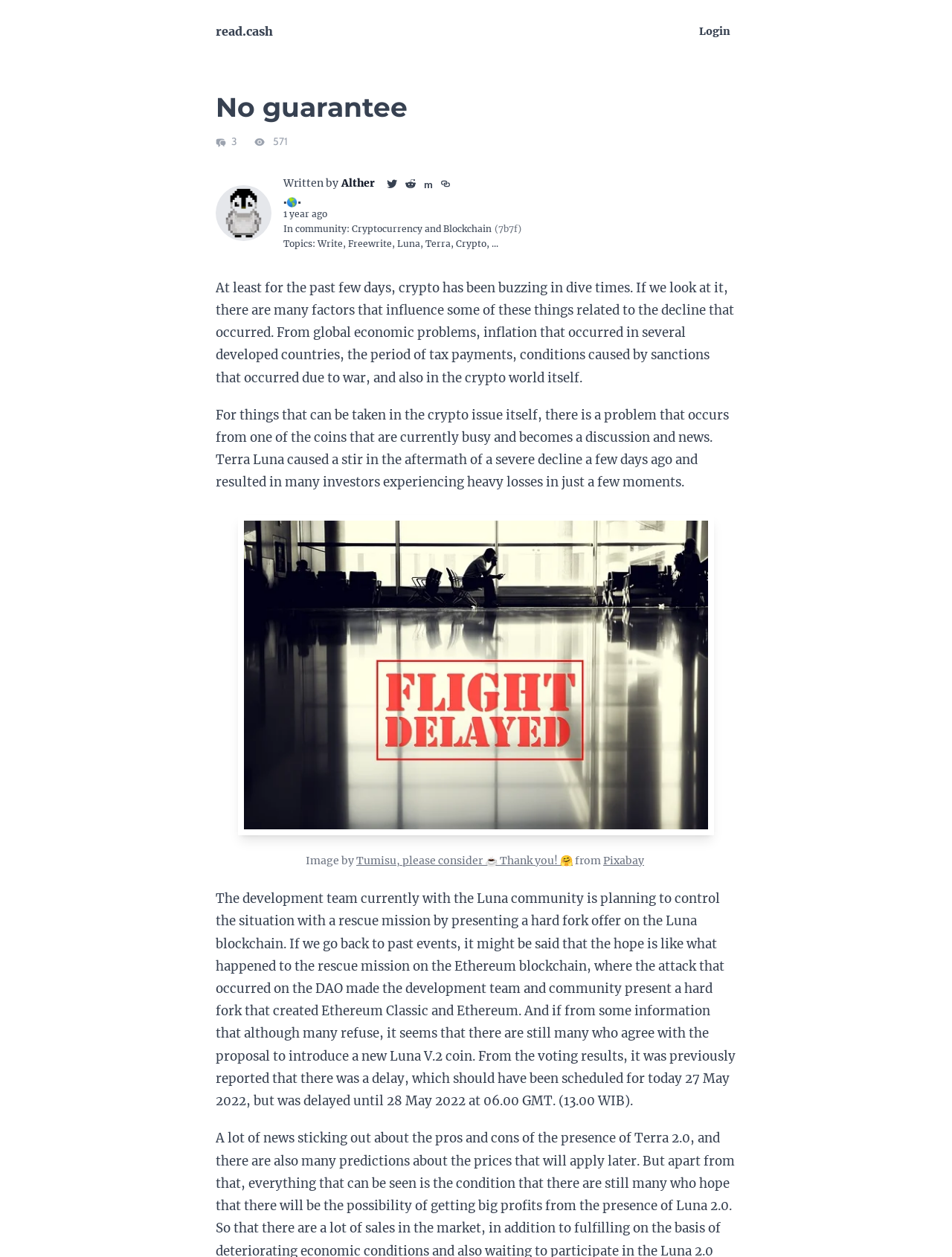How many people saw the article or submission?
Please provide a comprehensive answer based on the visual information in the image.

The number of people who saw the article or submission can be found next to the 'Number of people who saw the article or submission' label, which displays the number 571.